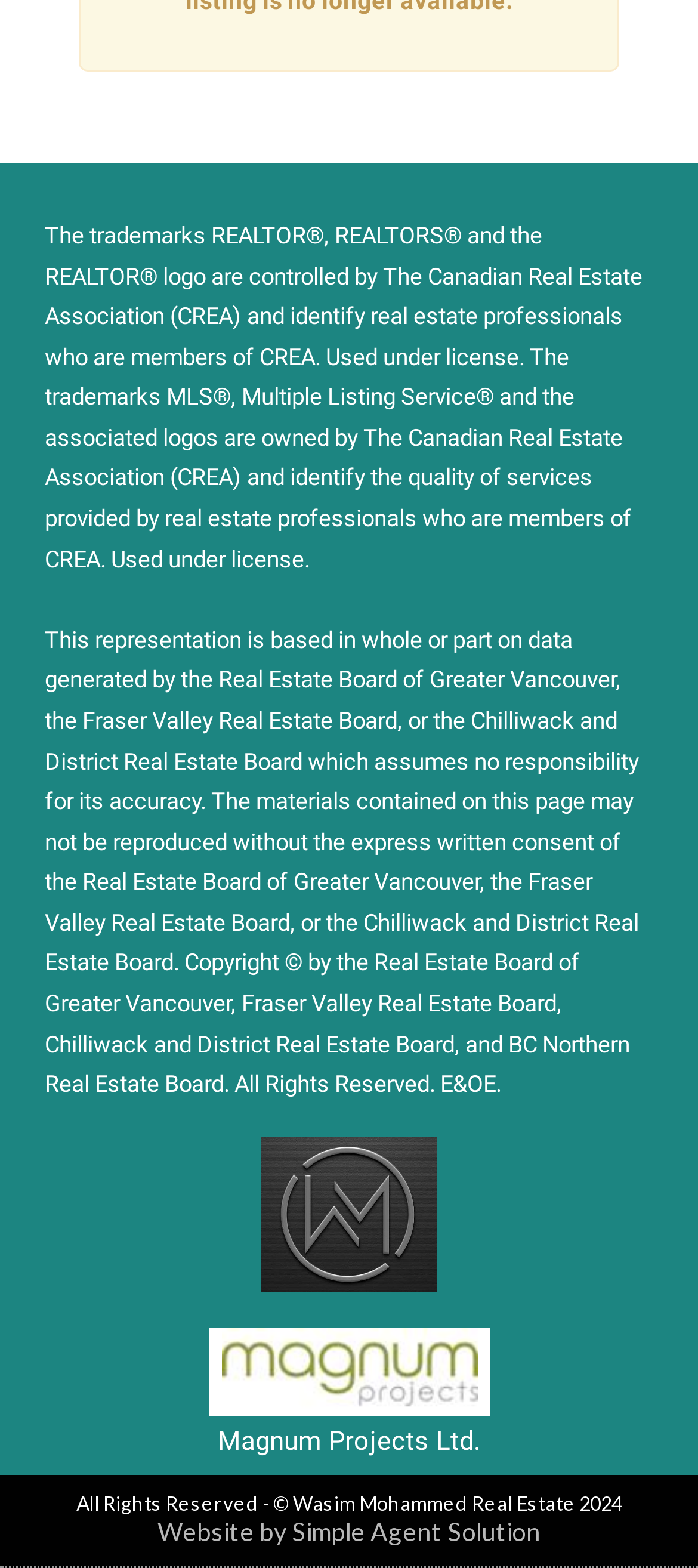From the element description Website by Simple Agent Solution, predict the bounding box coordinates of the UI element. The coordinates must be specified in the format (top-left x, top-left y, bottom-right x, bottom-right y) and should be within the 0 to 1 range.

[0.226, 0.967, 0.774, 0.987]